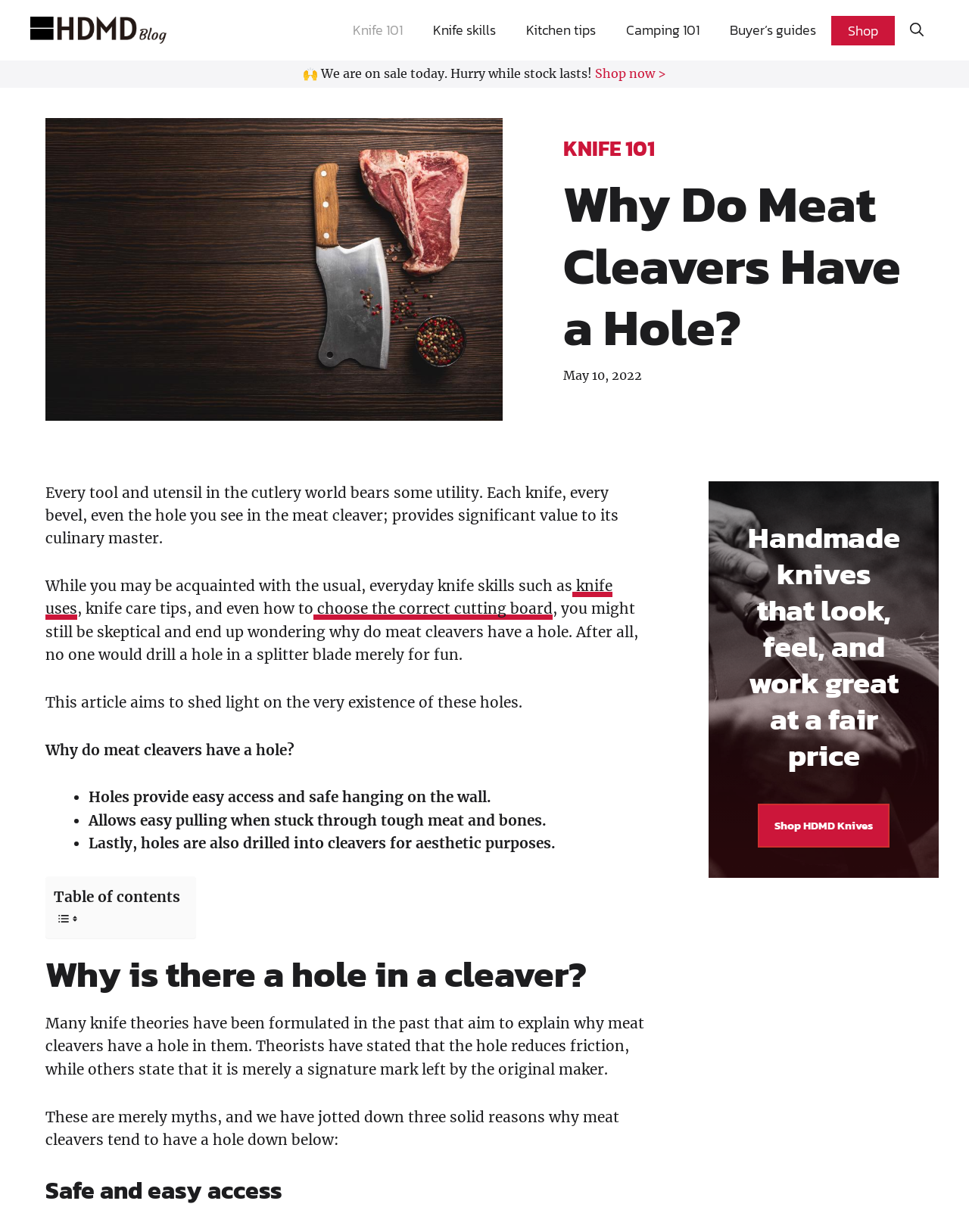Based on what you see in the screenshot, provide a thorough answer to this question: What are the three reasons why meat cleavers have a hole?

The three reasons why meat cleavers have a hole are listed in the article as 'Holes provide easy access and safe hanging on the wall.', 'Allows easy pulling when stuck through tough meat and bones.', and 'Lastly, holes are also drilled into cleavers for aesthetic purposes.'.